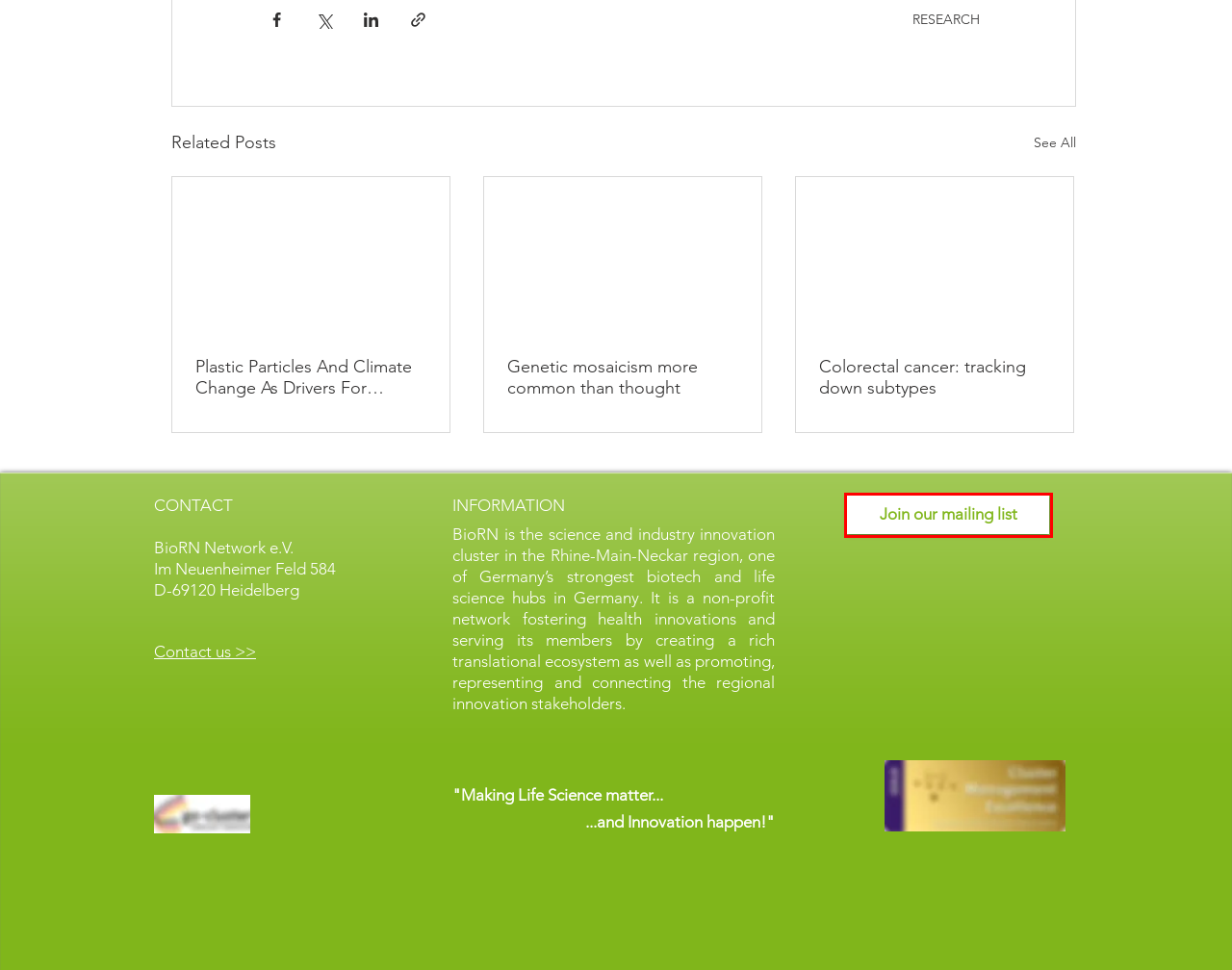Given a screenshot of a webpage with a red bounding box, please pick the webpage description that best fits the new webpage after clicking the element inside the bounding box. Here are the candidates:
A. BioRN Cluster Management GmbH
B. Data Privacy Policy | BioRN
C. Plastic Particles And Climate Change As Drivers For Antimicrobial Resistance
D. Genetic mosaicism more common than thought
E. award
F. Team | Heidelberg | BioRN - Life Science Cluster Rhine-Neckar | Germany
G. Colorectal cancer: tracking down subtypes
H. MEET BioRN

A